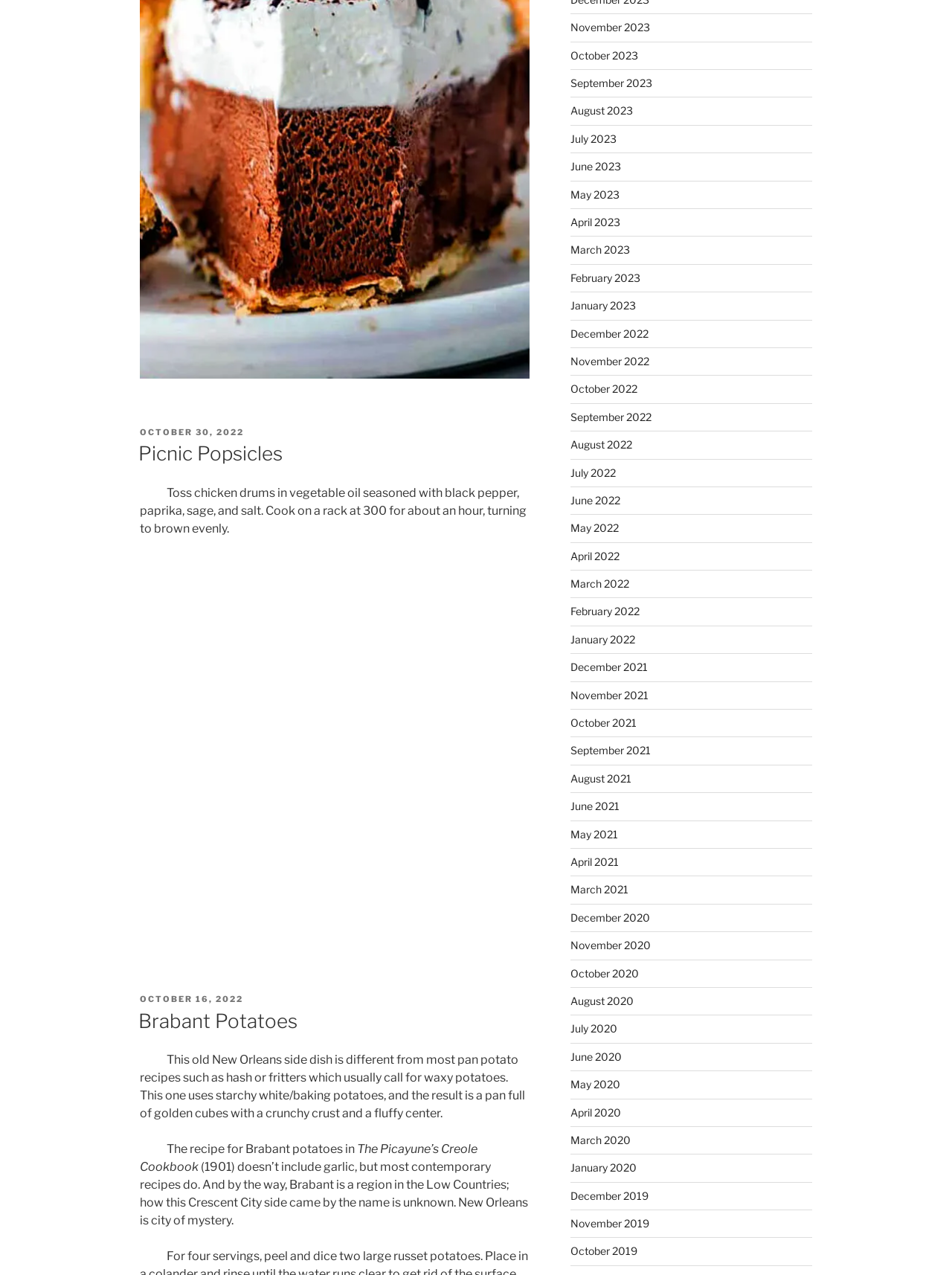Find the bounding box coordinates of the area that needs to be clicked in order to achieve the following instruction: "Click on the 'Picnic Popsicles' link". The coordinates should be specified as four float numbers between 0 and 1, i.e., [left, top, right, bottom].

[0.145, 0.347, 0.297, 0.365]